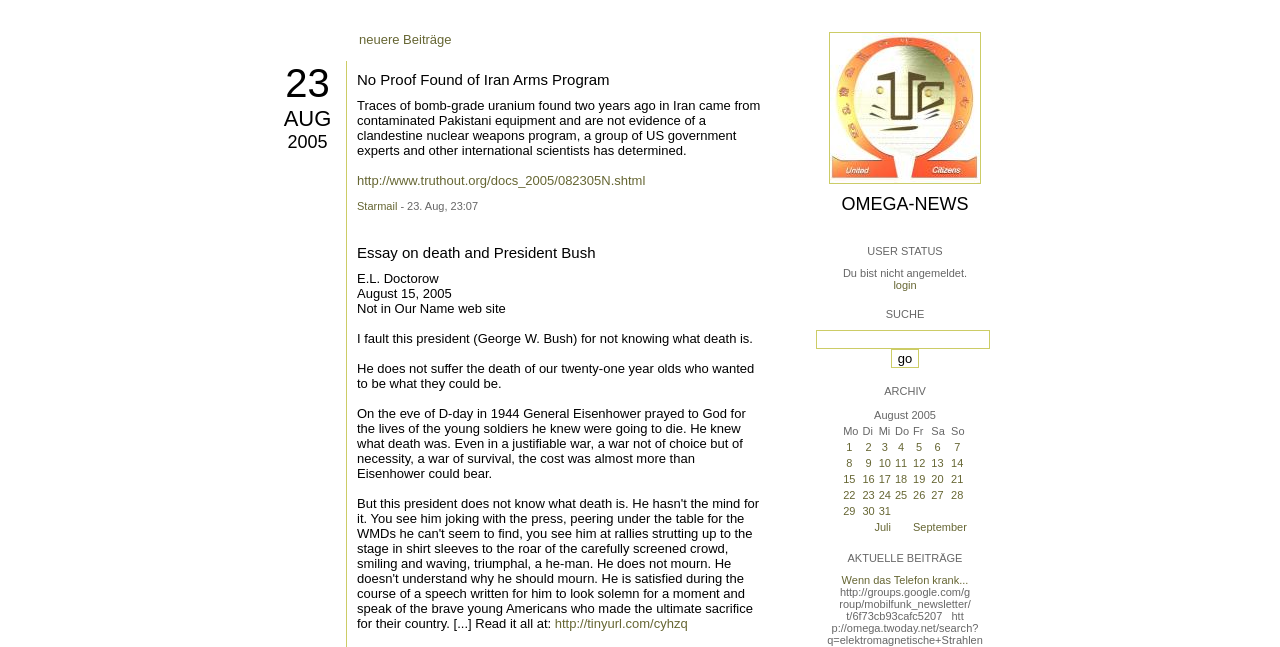Point out the bounding box coordinates of the section to click in order to follow this instruction: "login to the website".

[0.698, 0.431, 0.716, 0.45]